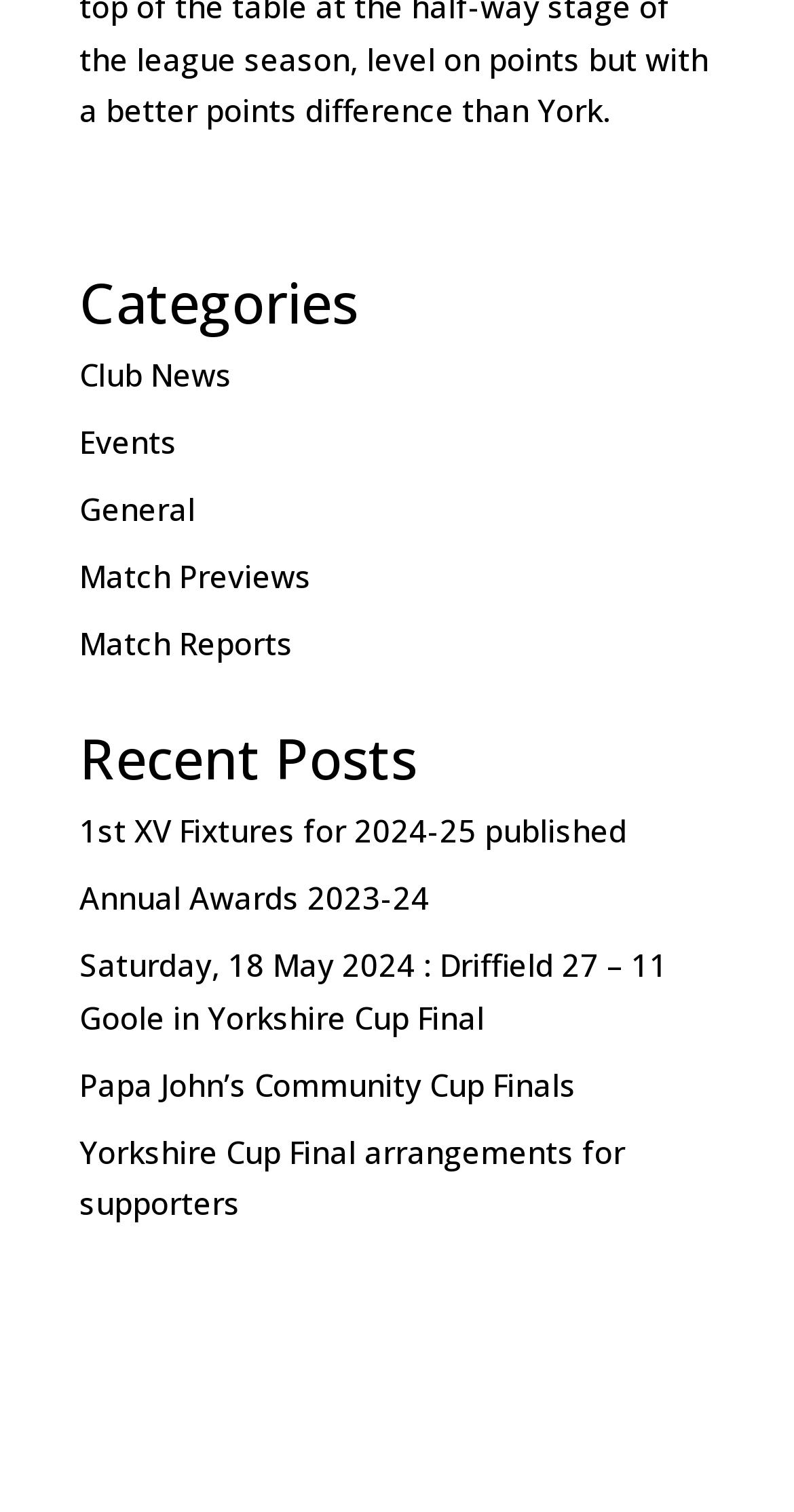Please identify the bounding box coordinates of the element's region that should be clicked to execute the following instruction: "Go to the home page". The bounding box coordinates must be four float numbers between 0 and 1, i.e., [left, top, right, bottom].

None